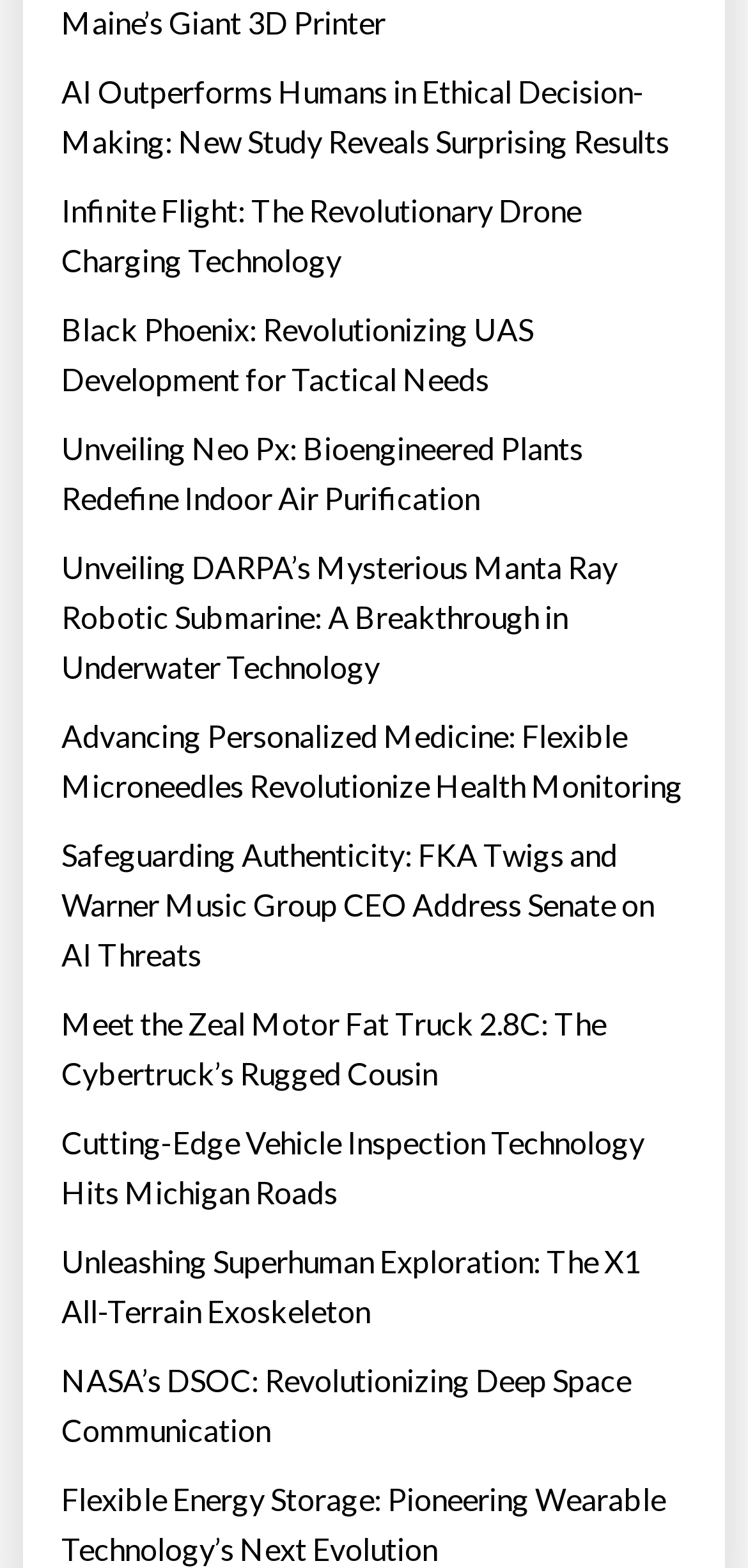How many article links are on this webpage?
Look at the image and respond with a one-word or short-phrase answer.

11